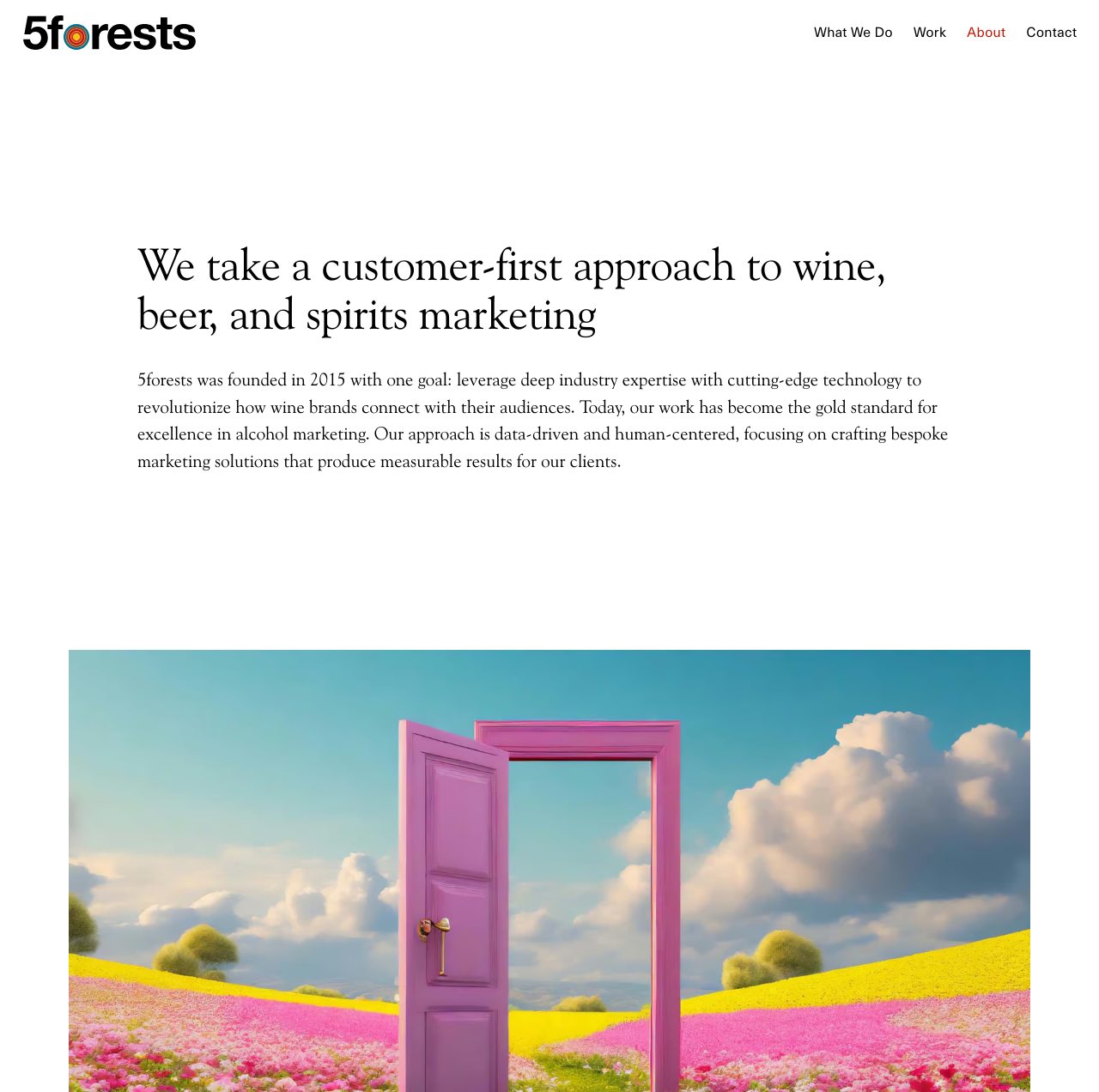Describe the entire webpage, focusing on both content and design.

The webpage is about 5forests, a marketing company specializing in the wine, beer, and spirits industries. At the top left, there is a link to the 5forests homepage. Below it, a brief description of the company's focus on customer-centric marketing is displayed. 

To the right of the description, a main menu is situated, which contains four navigation links: "What We Do", "Work", "About", and "Contact", listed in that order. 

Below the main menu, a heading emphasizes the company's customer-first approach to marketing. Underneath the heading, a paragraph provides more information about 5forests' history, mission, and approach to marketing, highlighting their data-driven and human-centered methods.